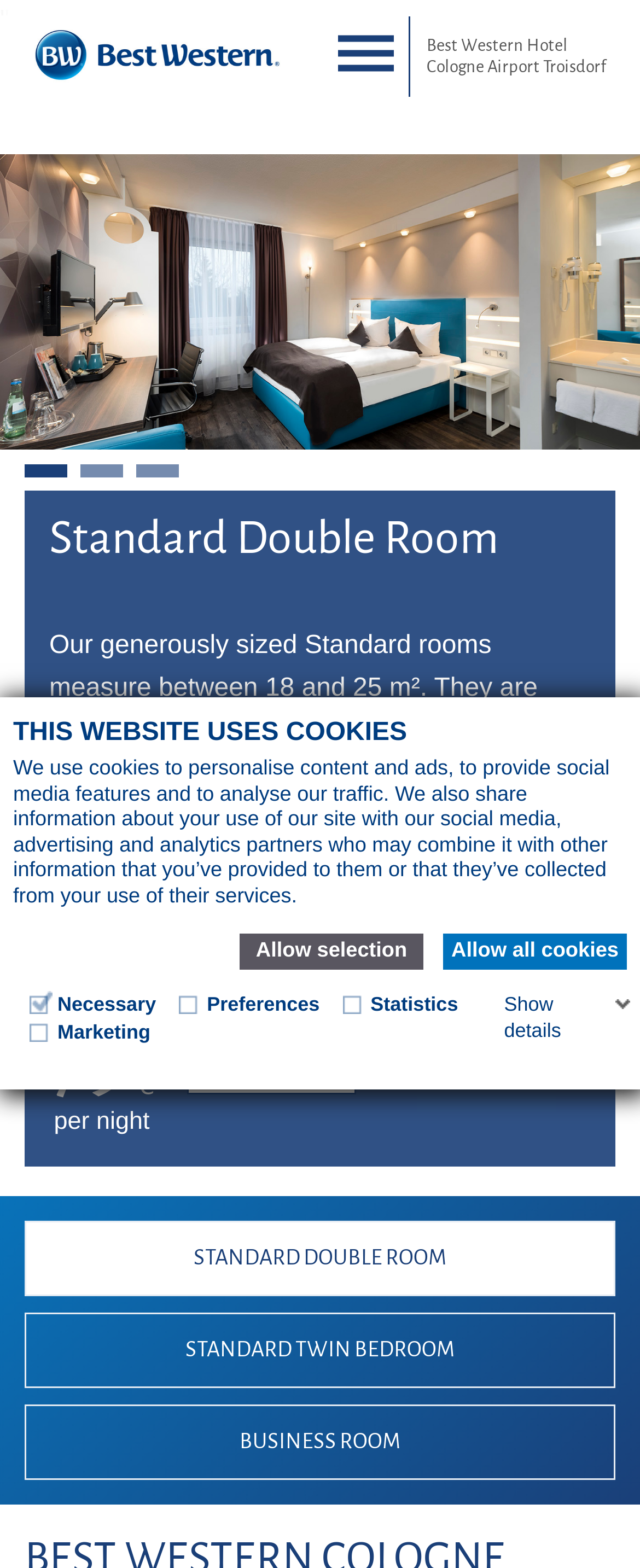Can you look at the image and give a comprehensive answer to the question:
What type of bed is in the Standard Double Room?

I found the answer by reading the description of the Standard Double Room, which mentions that the room is equipped with a queen-sized bed.